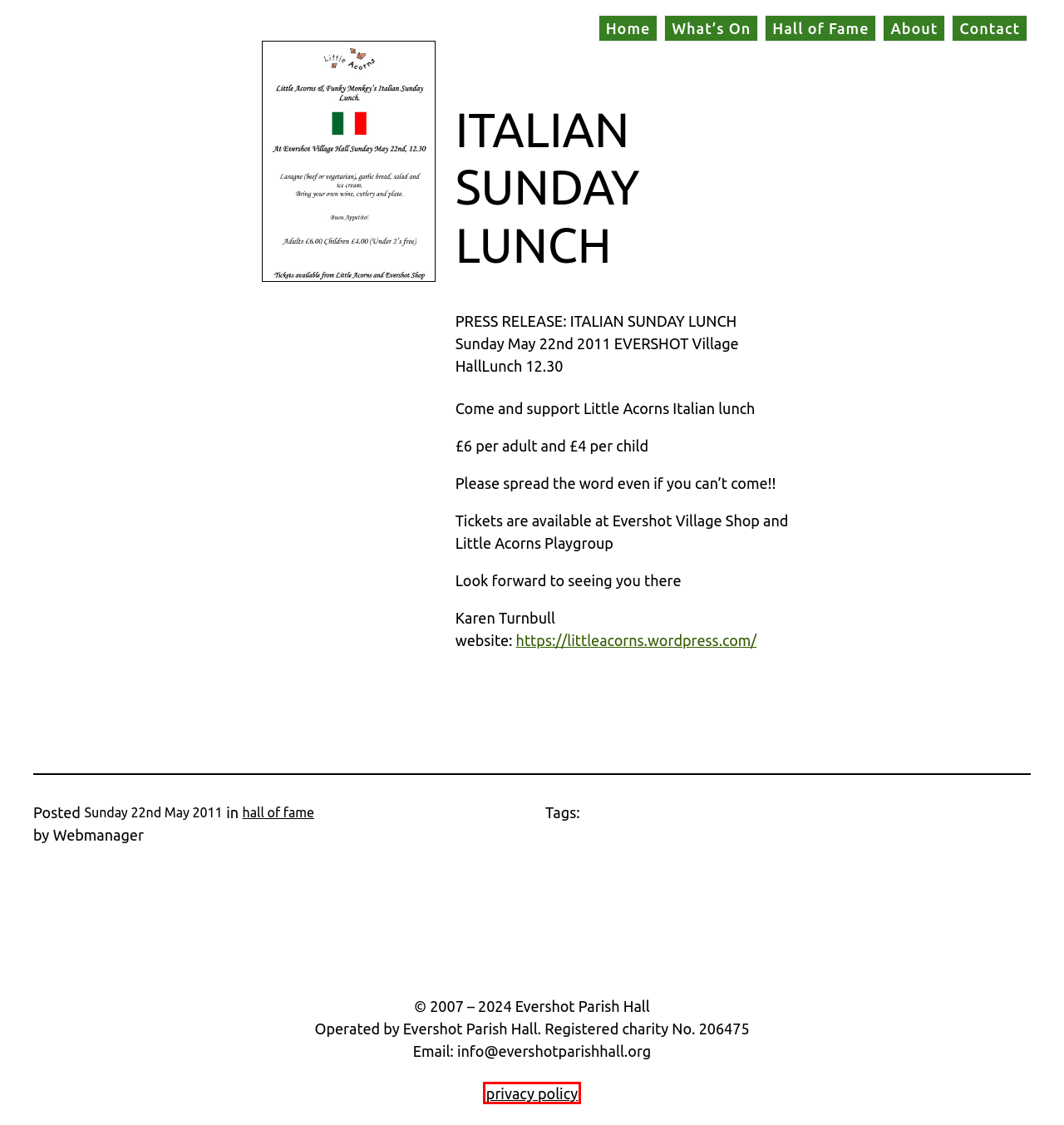You have a screenshot of a webpage with a red rectangle bounding box. Identify the best webpage description that corresponds to the new webpage after clicking the element within the red bounding box. Here are the candidates:
A. Band-On - Evershot Parish Hall
B. Private Site
C. About Evershot Parish Hall - Evershot Parish Hall
D. Evershot Parish Hall - Evershot Parish Hall
E. Privacy Policy - Evershot Parish Hall
F. Band-On Hall of Fame - Evershot Parish Hall
G. Hall of Fame - Evershot
H. Contact and How to find us - Evershot Parish Hall

E